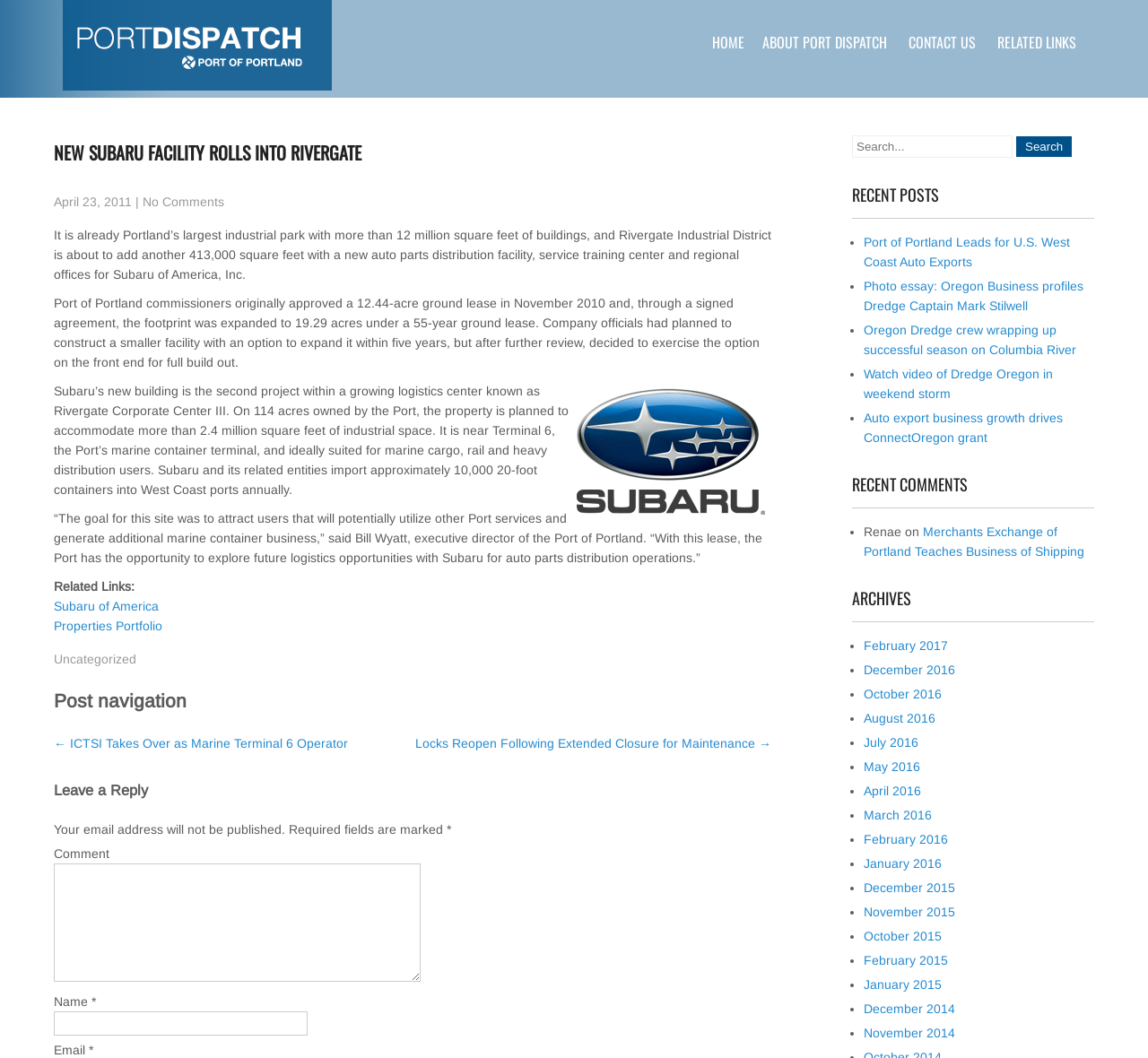Could you determine the bounding box coordinates of the clickable element to complete the instruction: "Leave a comment"? Provide the coordinates as four float numbers between 0 and 1, i.e., [left, top, right, bottom].

[0.047, 0.816, 0.366, 0.928]